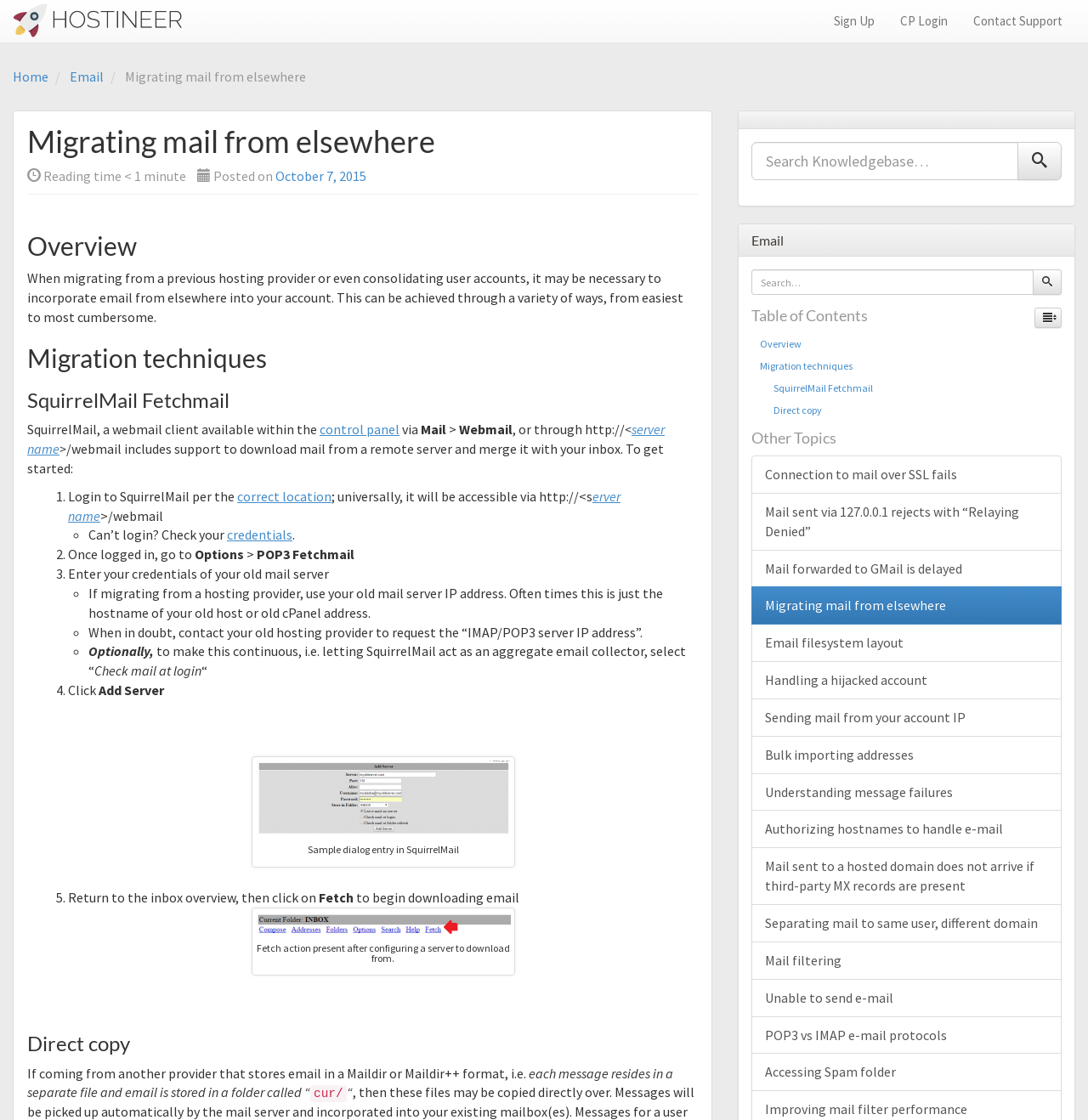Provide an in-depth caption for the webpage.

The webpage is a knowledge base article titled "Migrating mail from elsewhere" provided by Hostineer. At the top of the page, there are several links, including "Contact Support", "CP Login", "Sign Up", and "Home", which are positioned horizontally across the top of the page. Below these links, there is a heading that repeats the title of the article.

The main content of the article is divided into sections, each with its own heading. The first section is an overview of the topic, which provides a brief introduction to migrating email from another hosting provider or consolidating user accounts. This section is followed by a section on migration techniques, which includes a heading and several paragraphs of text.

The next section is focused on SquirrelMail Fetchmail, a webmail client that can be used to download mail from a remote server and merge it with the user's inbox. This section includes several steps, each with a numbered list marker, that guide the user through the process of setting up SquirrelMail Fetchmail. The steps include logging in to SquirrelMail, going to the options page, and entering the user's credentials for their old mail server.

There are also several images on the page, including a sample dialog entry in SquirrelMail and an image of the fetch action present after configuring a server to download from. These images are likely screenshots or diagrams that illustrate the steps described in the text.

On the right side of the page, there is a search bar with a button that allows users to search the knowledge base. Below the search bar, there is a heading that says "Email" and another search bar that allows users to search for specific email-related topics.

Overall, the webpage is a detailed guide to migrating email from another hosting provider or consolidating user accounts, with a focus on using SquirrelMail Fetchmail to download mail from a remote server.